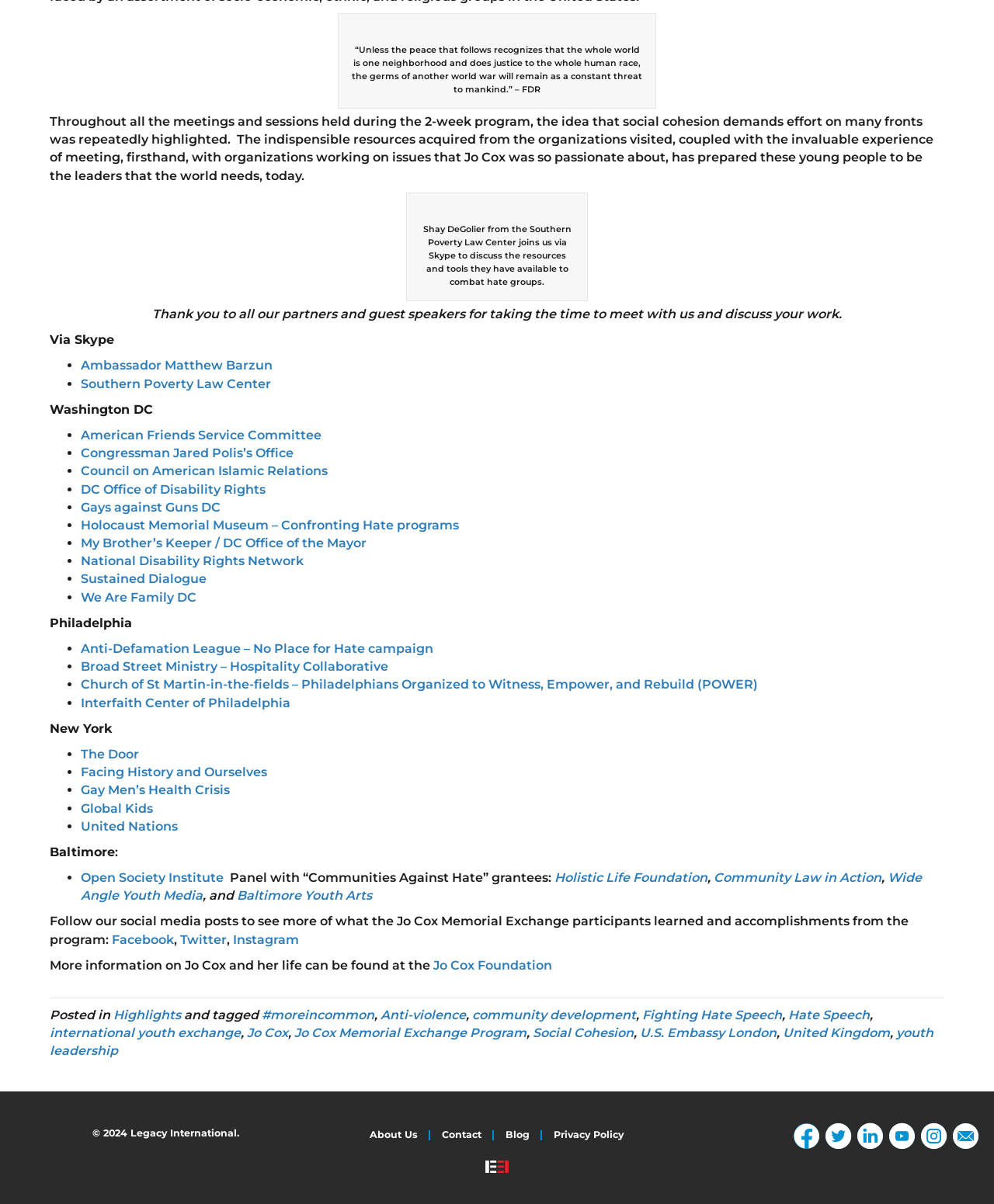Find the bounding box coordinates corresponding to the UI element with the description: "community development". The coordinates should be formatted as [left, top, right, bottom], with values as floats between 0 and 1.

[0.475, 0.837, 0.64, 0.849]